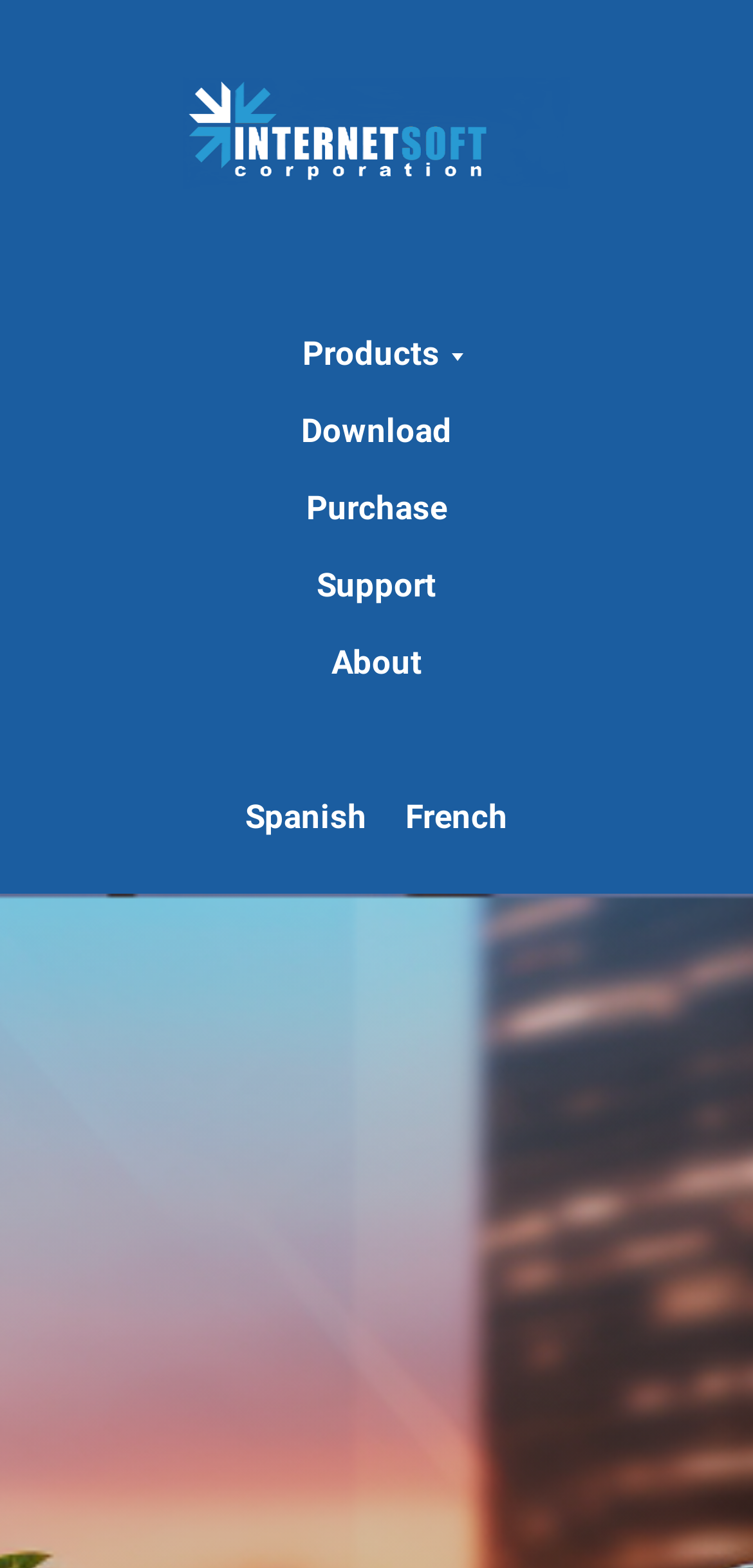Determine the bounding box coordinates for the element that should be clicked to follow this instruction: "Browse properties in Fethiye". The coordinates should be given as four float numbers between 0 and 1, in the format [left, top, right, bottom].

None